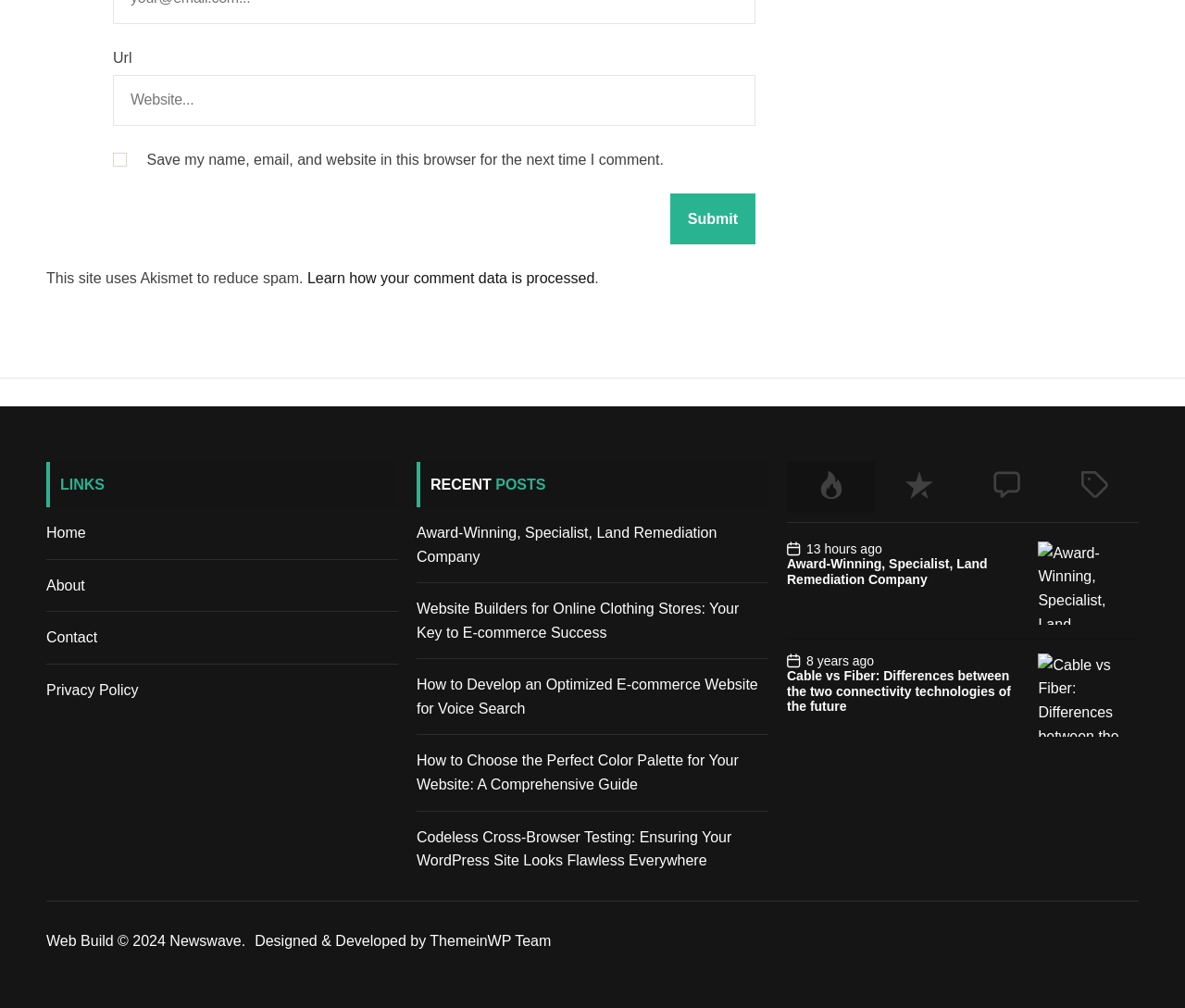What is the purpose of the checkbox?
Using the image as a reference, answer with just one word or a short phrase.

Save comment data